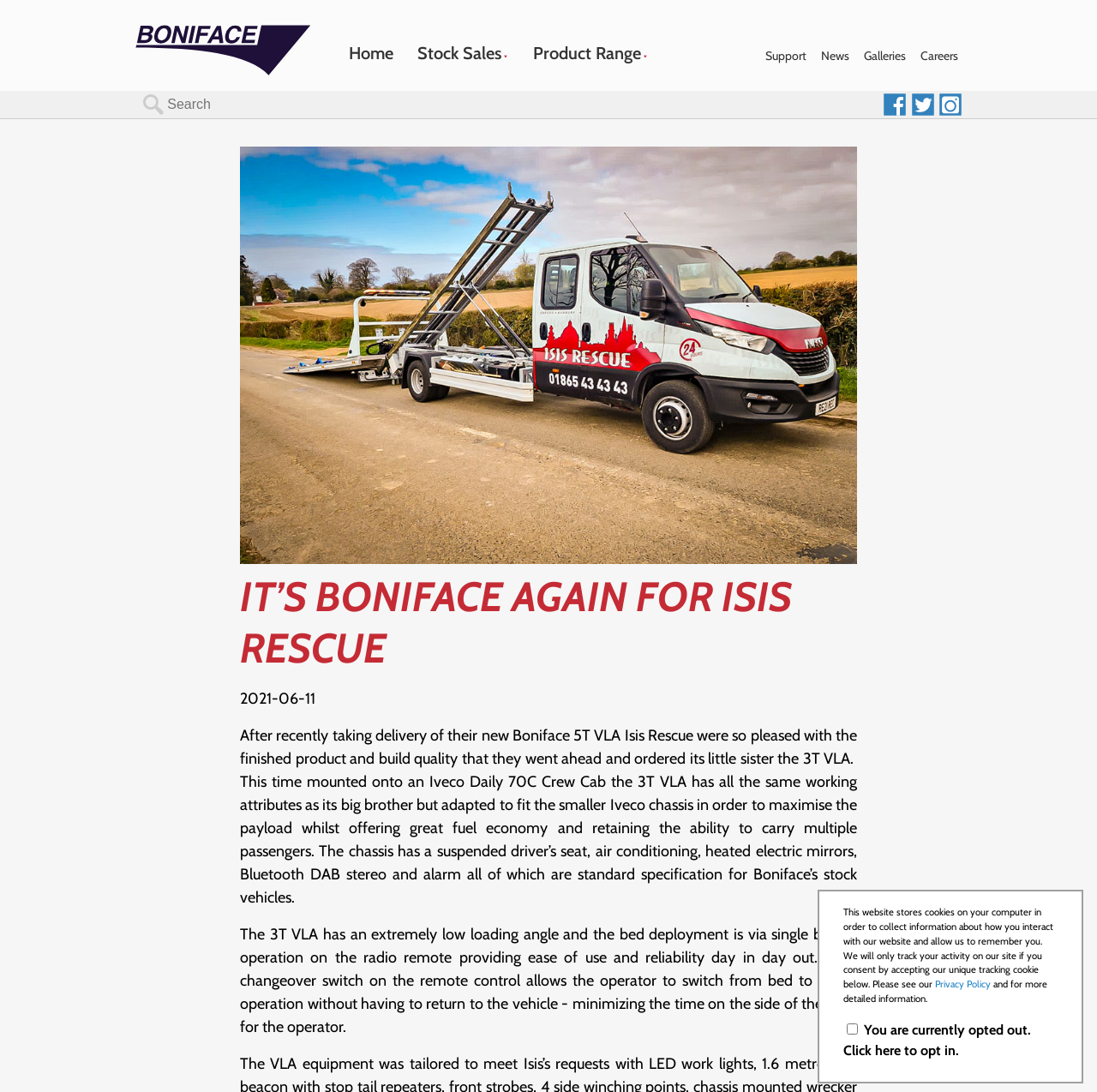Based on the image, please elaborate on the answer to the following question:
What is the topic of the main news article?

The main news article on the webpage has a heading 'IT’S BONIFACE AGAIN FOR ISIS RESCUE' and the content is about Isis Rescue's experience with Boniface vehicles, indicating that the topic of the main news article is Isis Rescue.